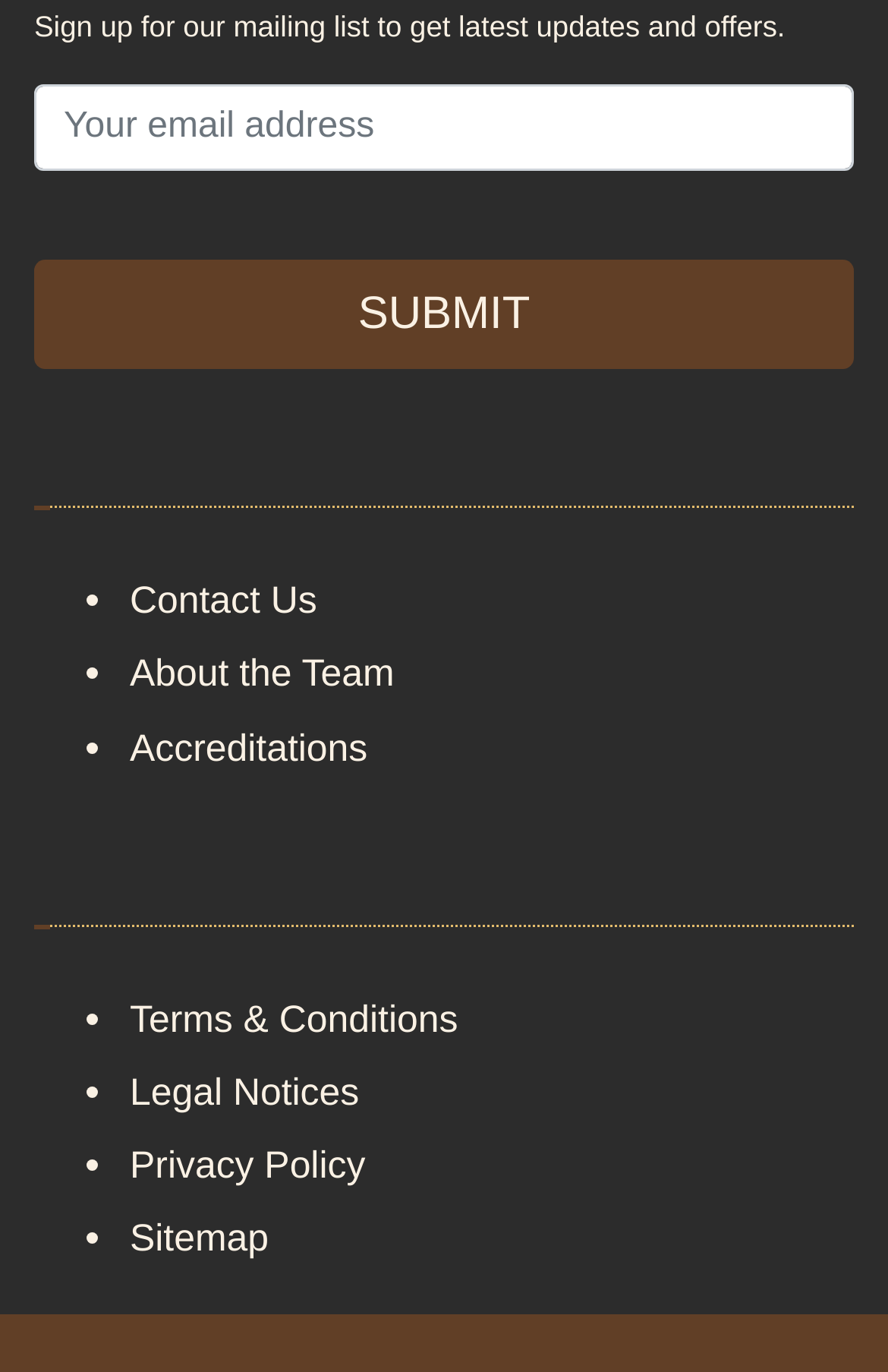Please find and report the bounding box coordinates of the element to click in order to perform the following action: "Check the privacy policy". The coordinates should be expressed as four float numbers between 0 and 1, in the format [left, top, right, bottom].

[0.146, 0.834, 0.411, 0.865]